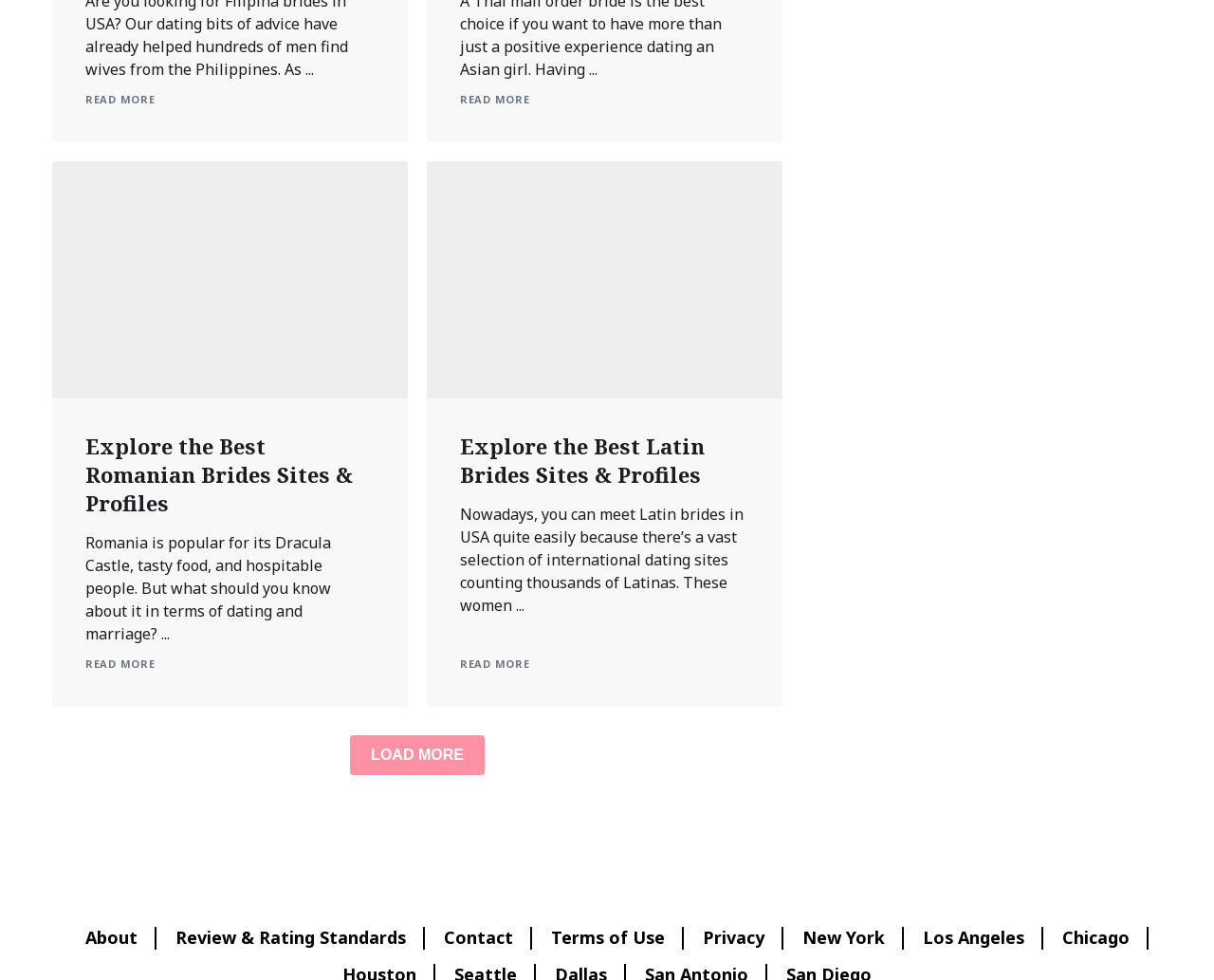Please identify the bounding box coordinates of the clickable element to fulfill the following instruction: "Explore Romanian brides". The coordinates should be four float numbers between 0 and 1, i.e., [left, top, right, bottom].

[0.043, 0.165, 0.336, 0.407]